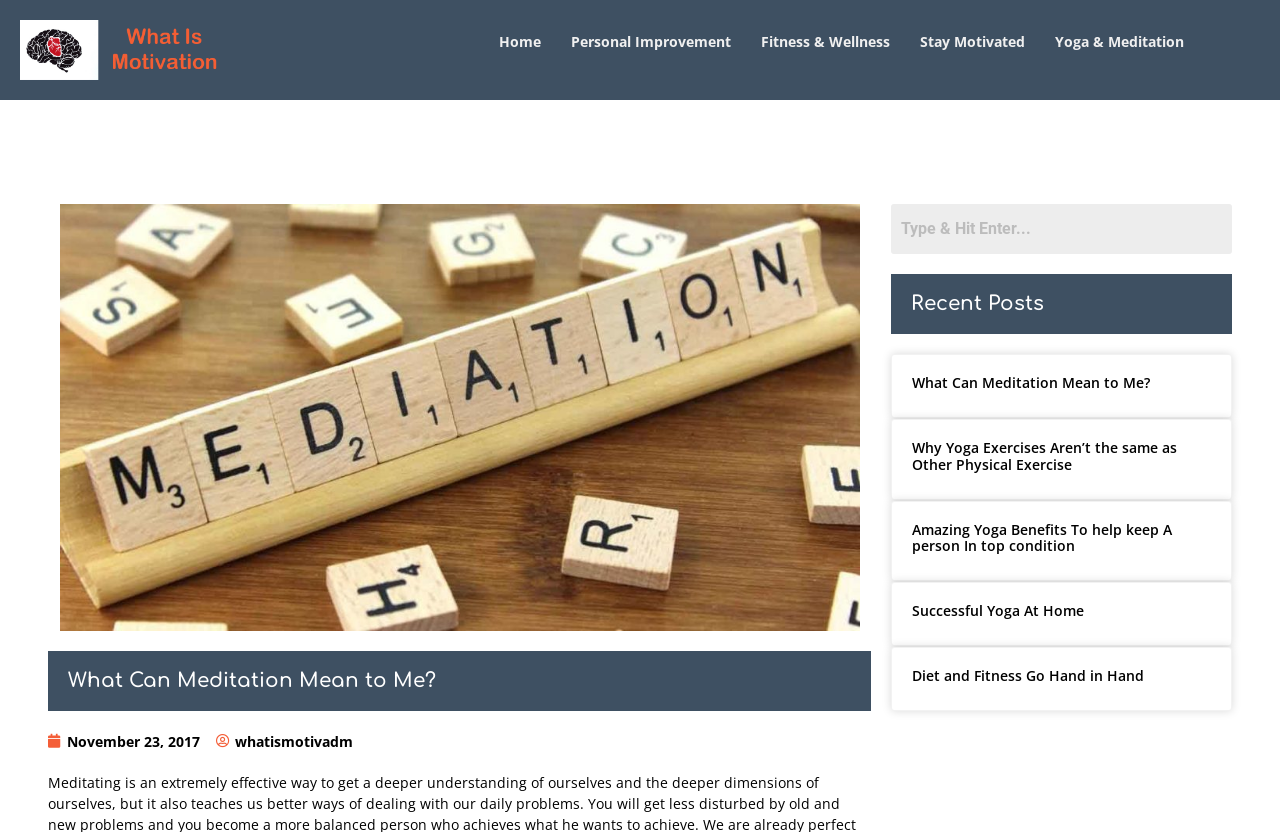Answer the question with a single word or phrase: 
What is the category of the link 'Personal Improvement'?

Personal Improvement